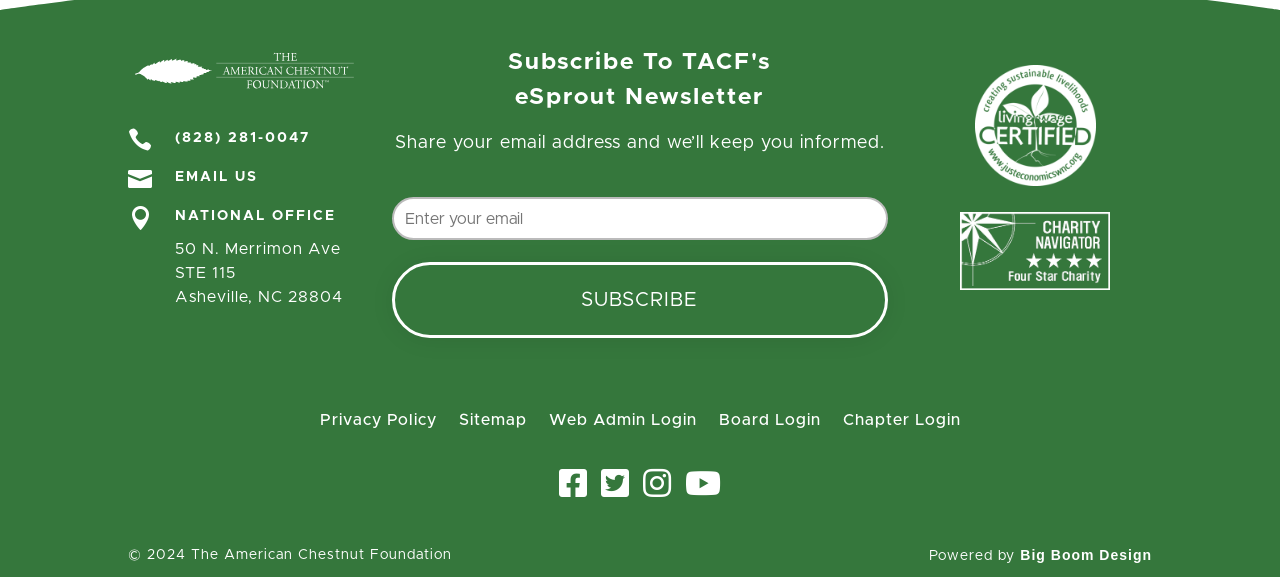Specify the bounding box coordinates of the element's region that should be clicked to achieve the following instruction: "Subscribe to TACF's eSprout Newsletter". The bounding box coordinates consist of four float numbers between 0 and 1, in the format [left, top, right, bottom].

[0.306, 0.342, 0.694, 0.415]